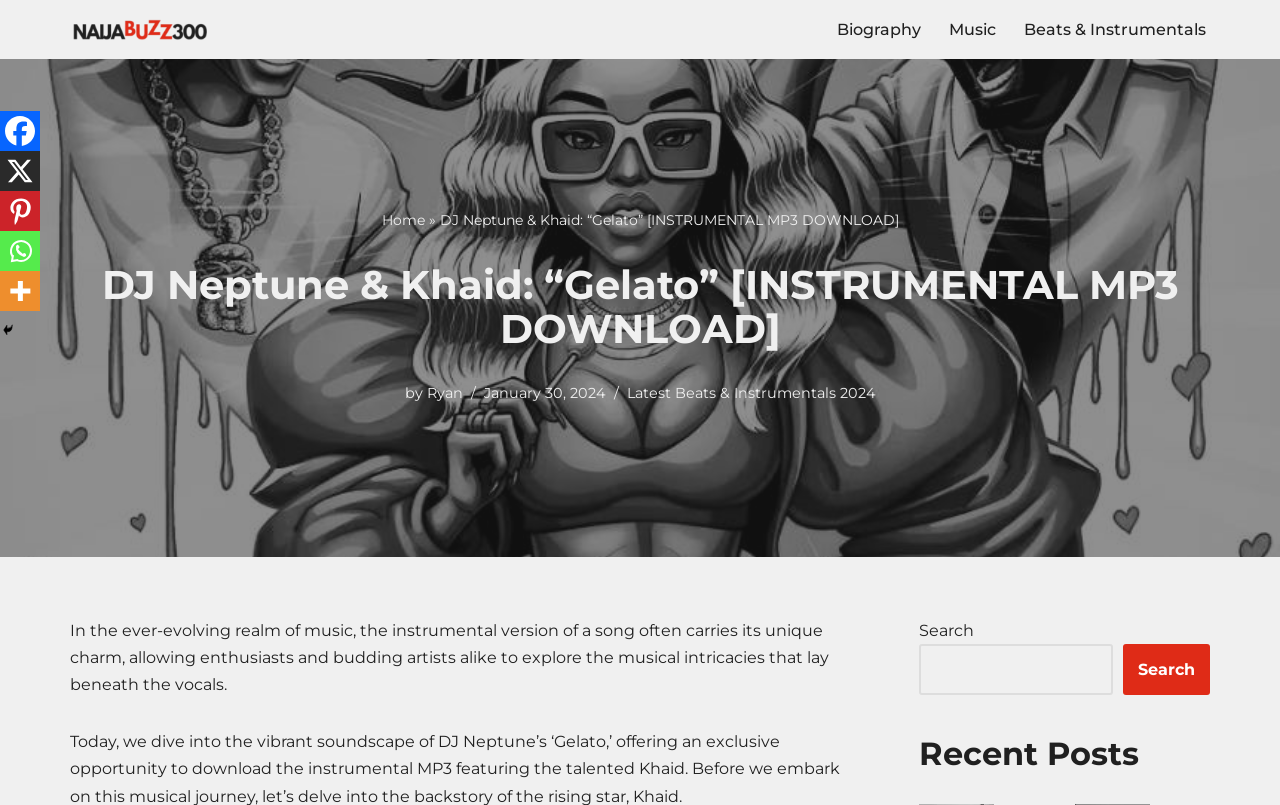What is the date of the post?
Refer to the image and answer the question using a single word or phrase.

January 30, 2024